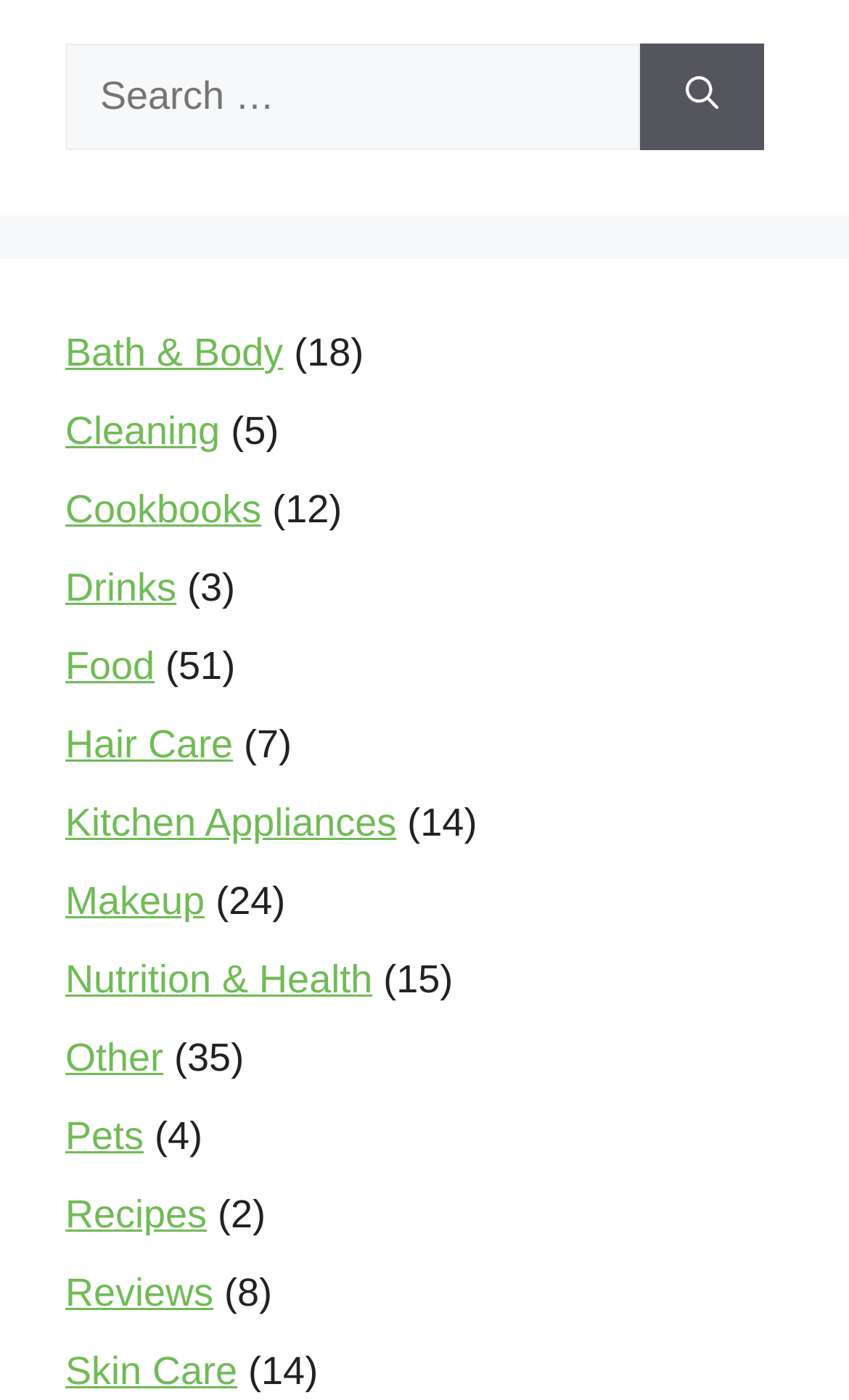Give a concise answer of one word or phrase to the question: 
What is the category with the most items?

Food